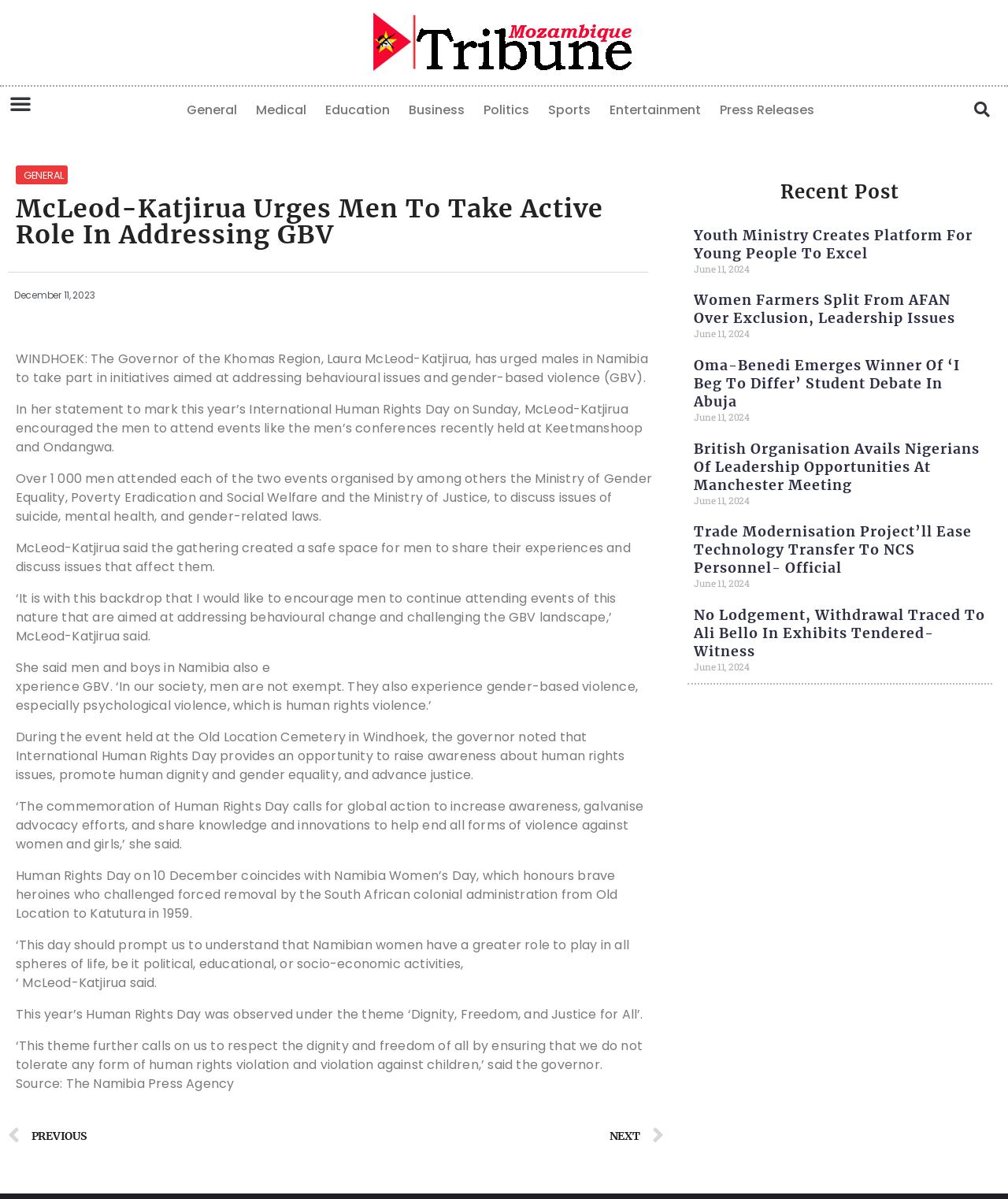Predict the bounding box coordinates for the UI element described as: "Press Releases". The coordinates should be four float numbers between 0 and 1, presented as [left, top, right, bottom].

[0.705, 0.079, 0.817, 0.105]